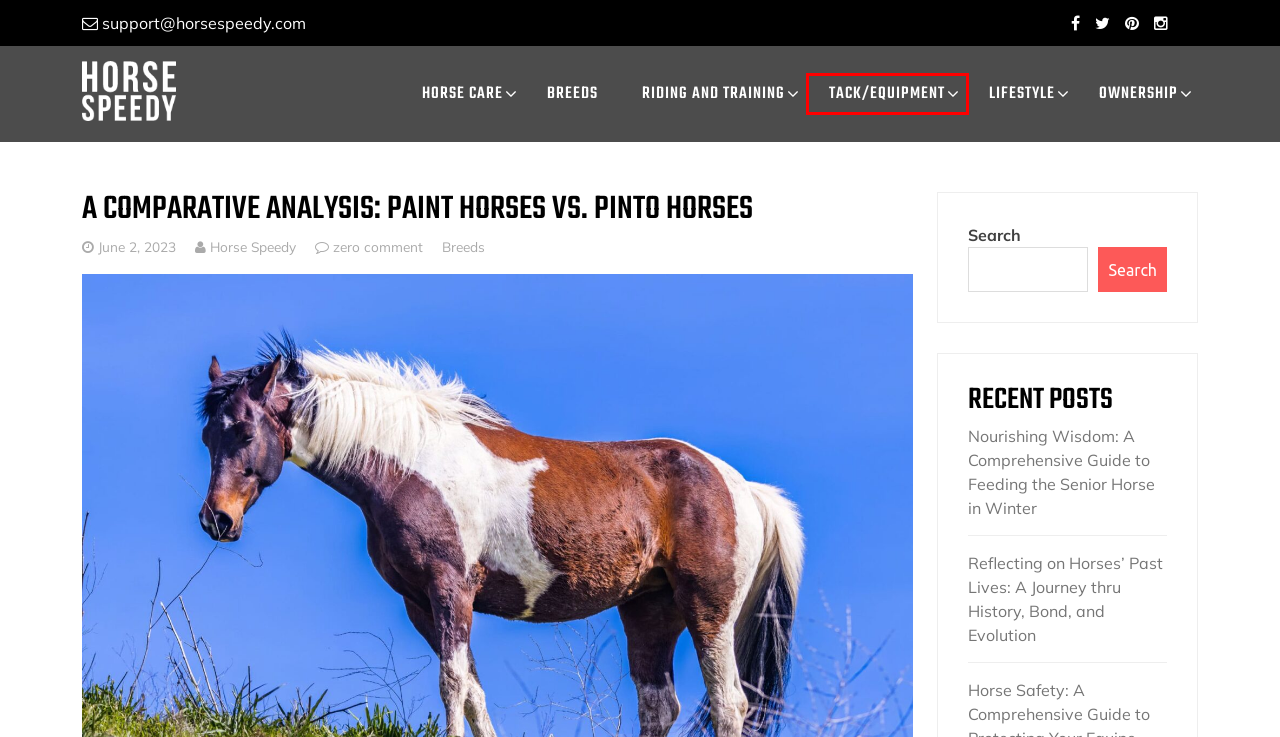You have a screenshot of a webpage, and a red bounding box highlights an element. Select the webpage description that best fits the new page after clicking the element within the bounding box. Options are:
A. Riding and Training - Horse Speedy
B. Breeds - Horse Speedy
C. Reflecting on Horses' Past Lives: A Journey thru History, Bond, and Evolution - Horse Speedy
D. Nourishing Wisdom: A Comprehensive Guide to Feeding the Senior Horse in Winter - Horse Speedy
E. Horse Speedy - Horse Speedy
F. Lifestyle - Horse Speedy
G. Groundwork Exercises to Improve Communication - Horse Speedy
H. Tack/Equipment - Horse Speedy

H